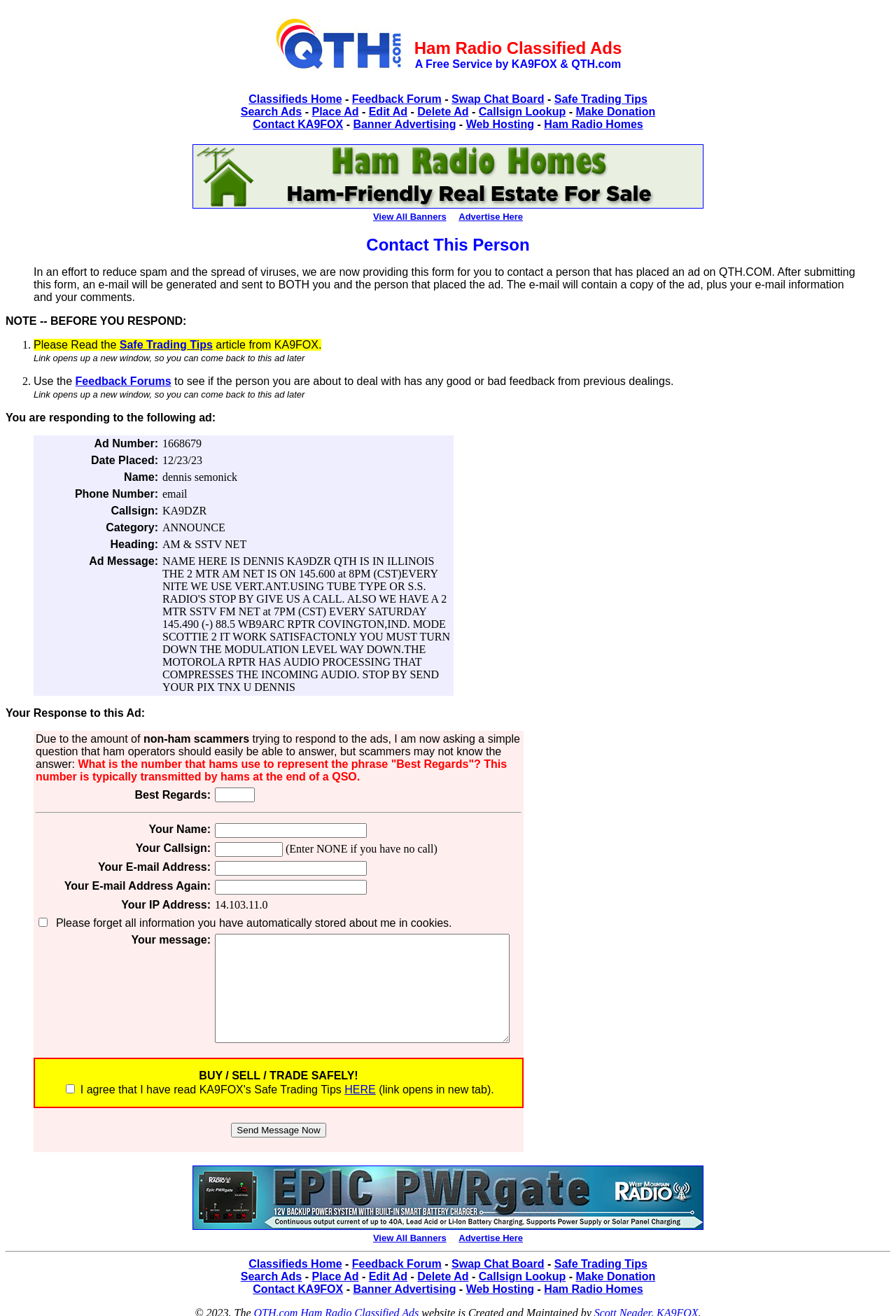Please determine the bounding box coordinates of the clickable area required to carry out the following instruction: "Click on Classifieds Home". The coordinates must be four float numbers between 0 and 1, represented as [left, top, right, bottom].

[0.277, 0.071, 0.382, 0.08]